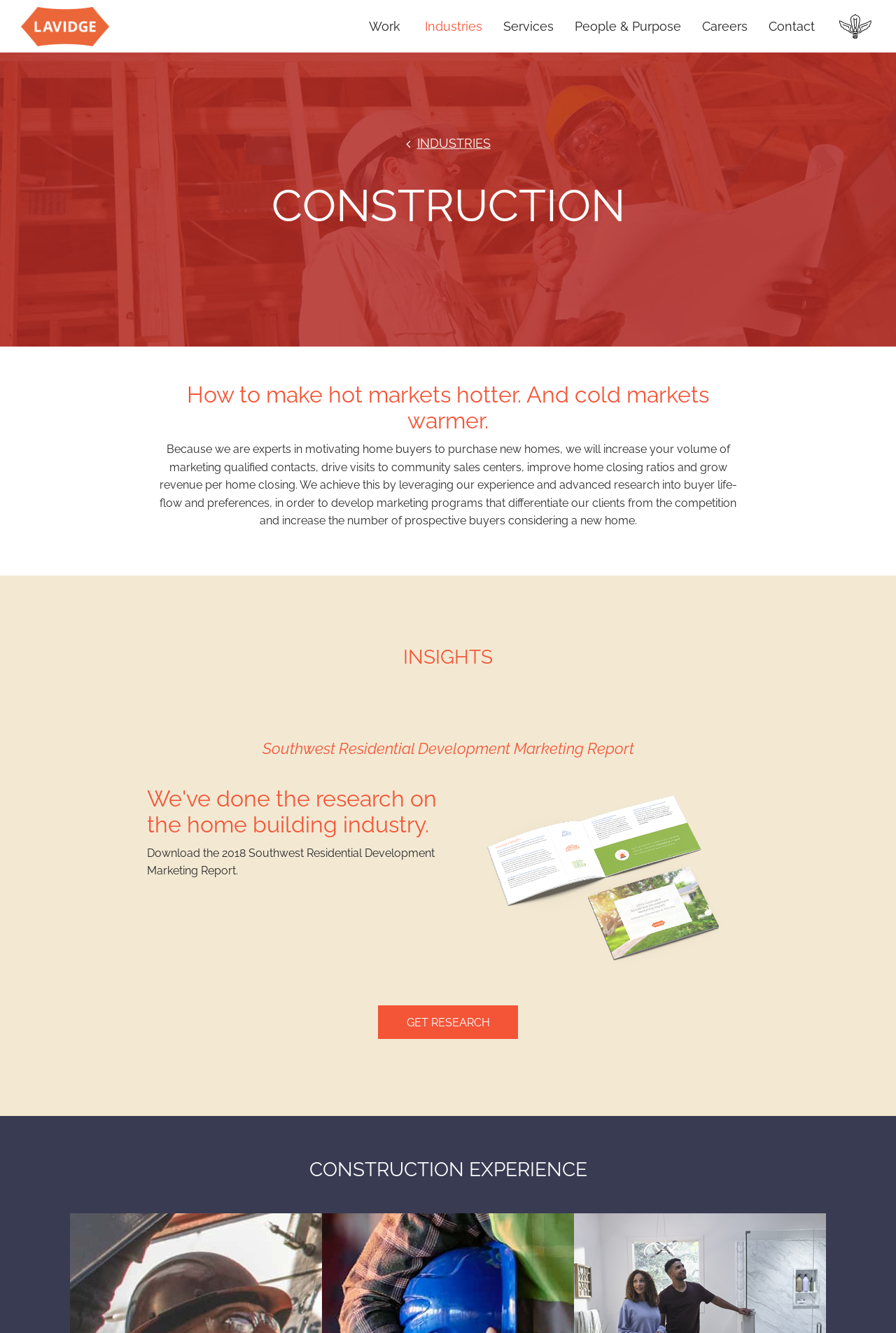Determine the bounding box of the UI component based on this description: "People & Purpose". The bounding box coordinates should be four float values between 0 and 1, i.e., [left, top, right, bottom].

[0.641, 0.014, 0.76, 0.026]